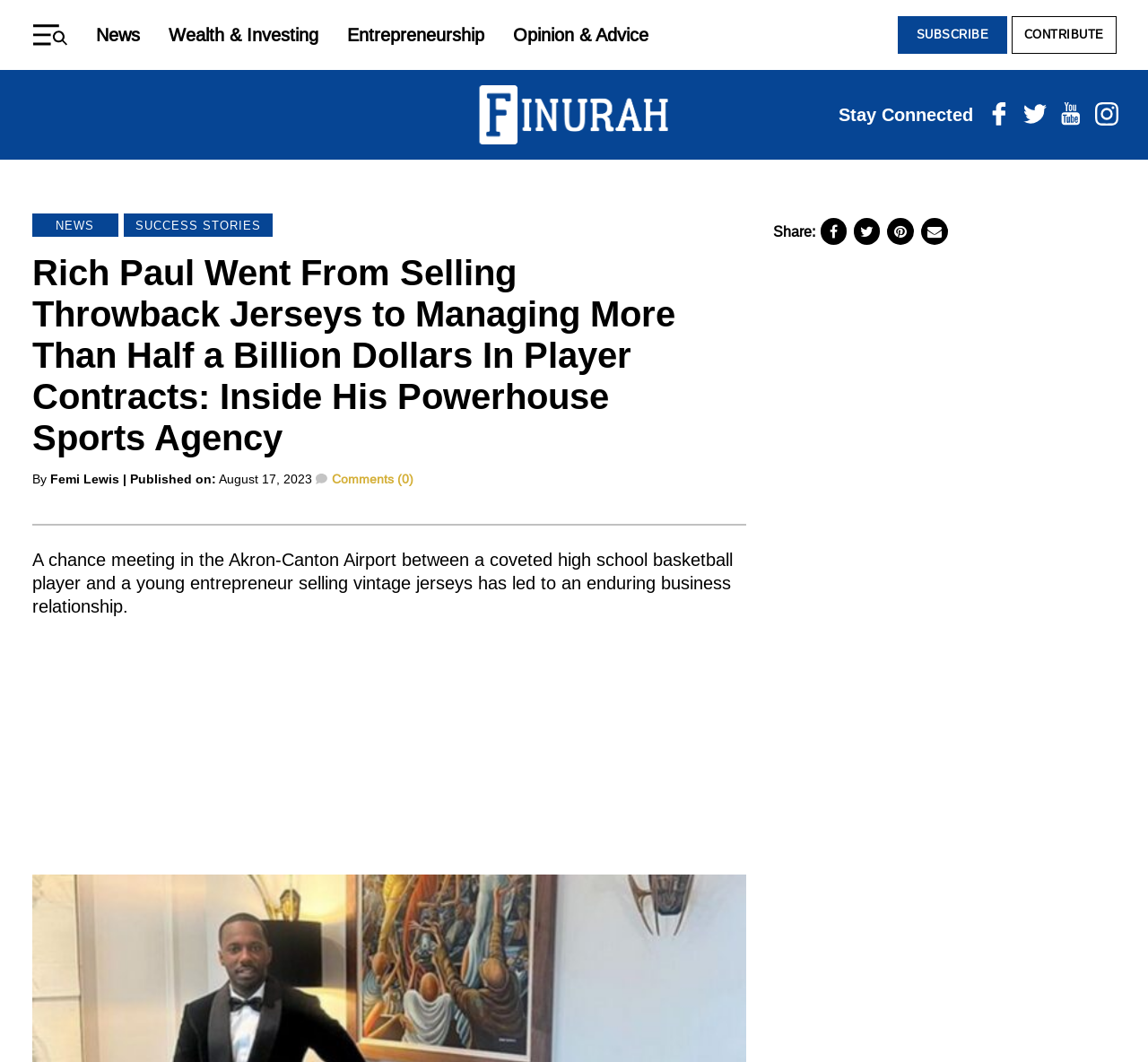Find and generate the main title of the webpage.

Rich Paul Went From Selling Throwback Jerseys to Managing More Than Half a Billion Dollars In Player Contracts: Inside His Powerhouse Sports Agency